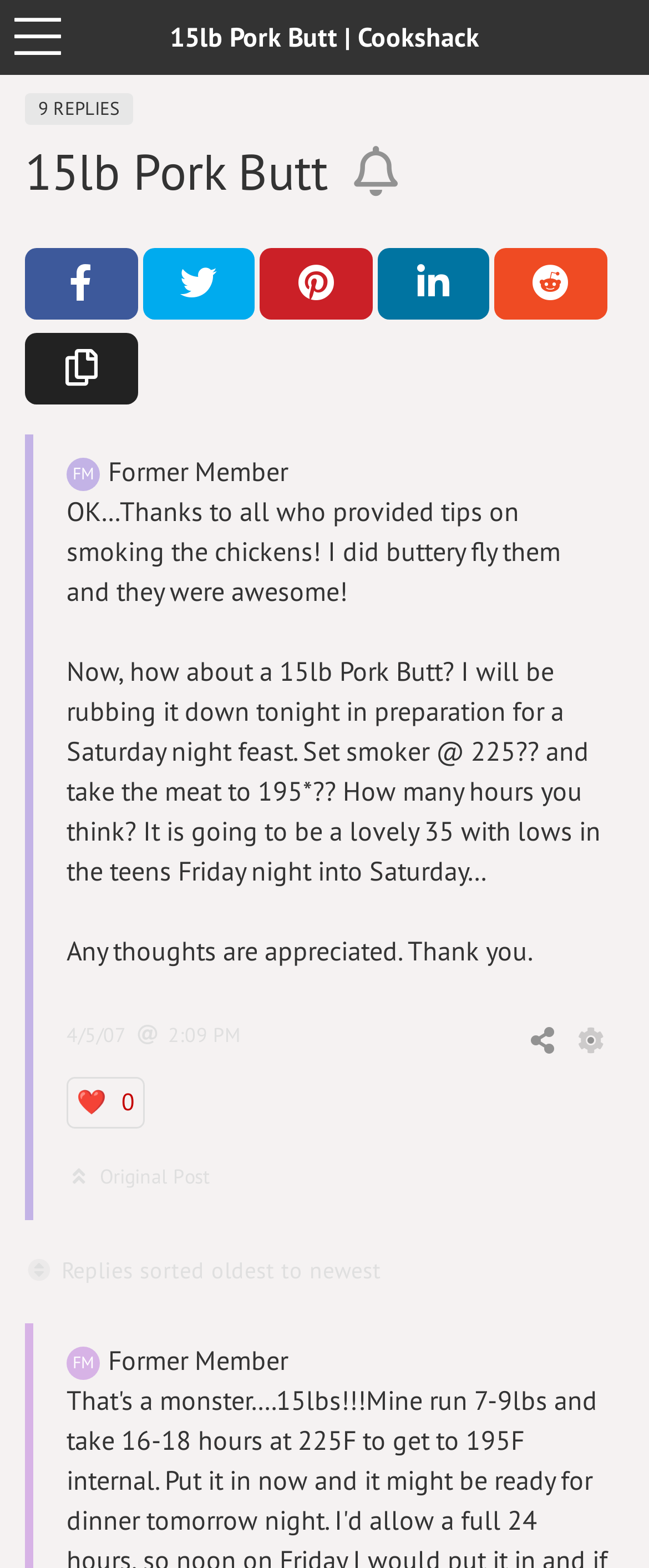Using the given element description, provide the bounding box coordinates (top-left x, top-left y, bottom-right x, bottom-right y) for the corresponding UI element in the screenshot: ❤️ 0

[0.103, 0.687, 0.223, 0.72]